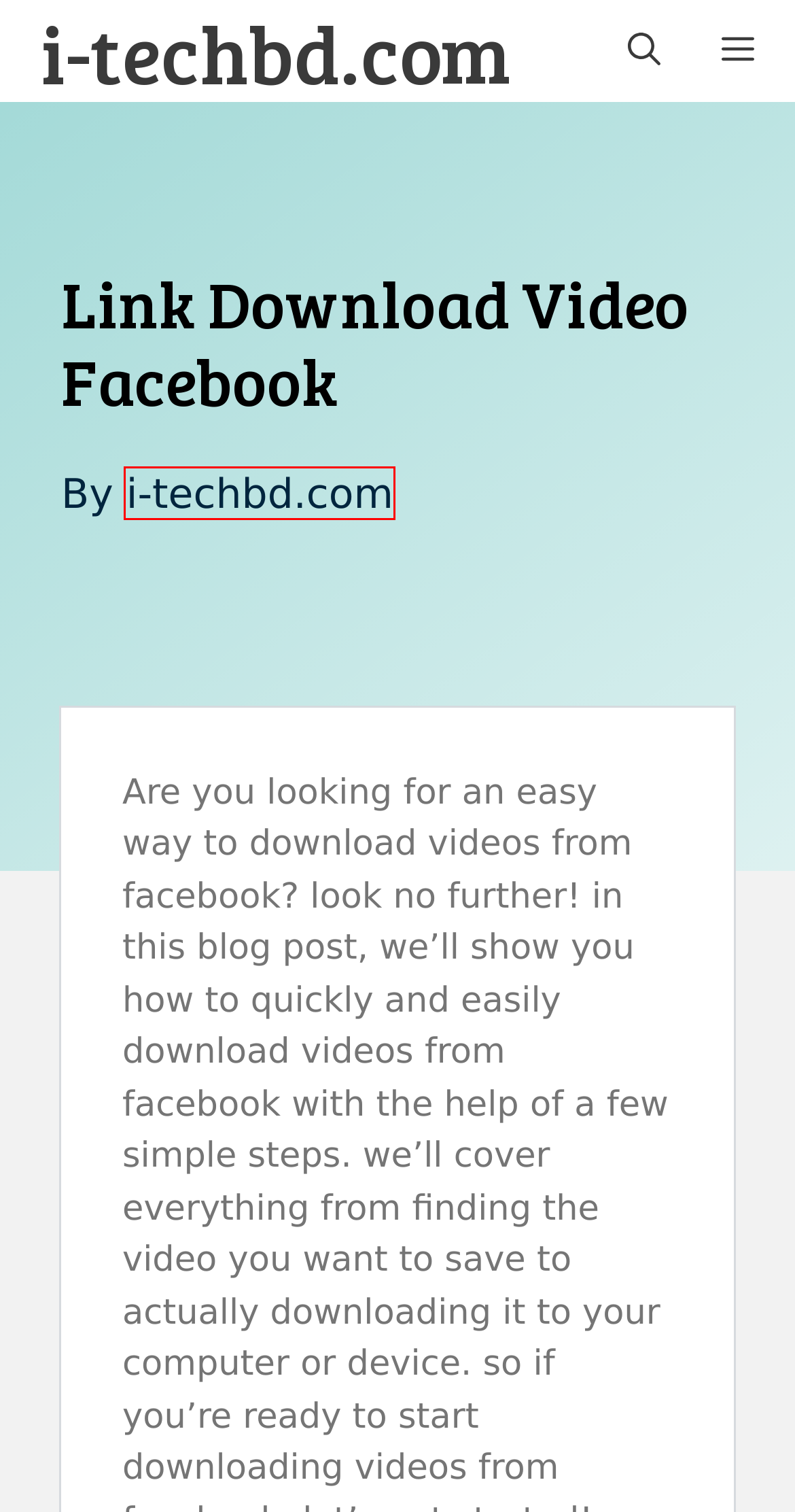View the screenshot of the webpage containing a red bounding box around a UI element. Select the most fitting webpage description for the new page shown after the element in the red bounding box is clicked. Here are the candidates:
A. Link Illinois Number - i-techbd.com
B. Facebook Video Downloader — Download Videos Online in 2 Steps for Free.
C. How to download Facebook videos on a web browser and in the app
D. FDownloader - Download Video Facebook HD 1080p, 4k for free
E. Charming Chevy Key Rings: A Perfect Accessory for Chevrolet Enthusiasts - i-techbd.com
F. A Chic Accessory: The Ultimate Guide to Chanel Key Rings - i-techbd.com
G. i-techbd.com - i-techbd.com
H. The Innovative Solution to Organize Your Keys: Introducing the Chain Key Ring - i-techbd.com

G